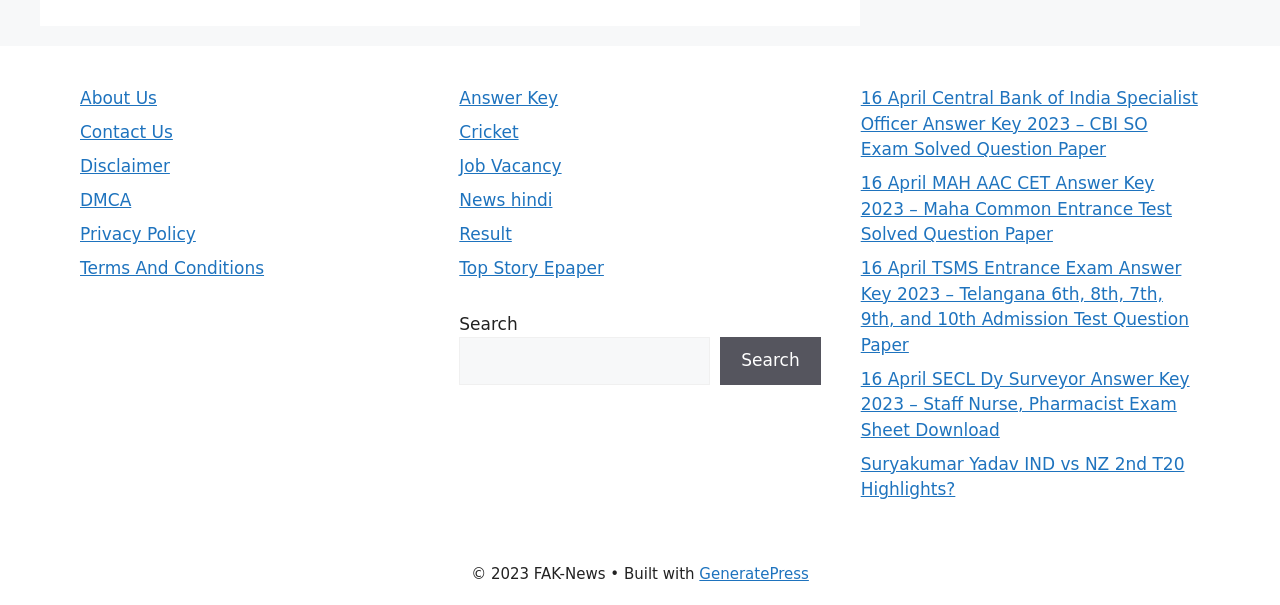Show the bounding box coordinates of the region that should be clicked to follow the instruction: "Go to About Us page."

[0.062, 0.146, 0.123, 0.179]